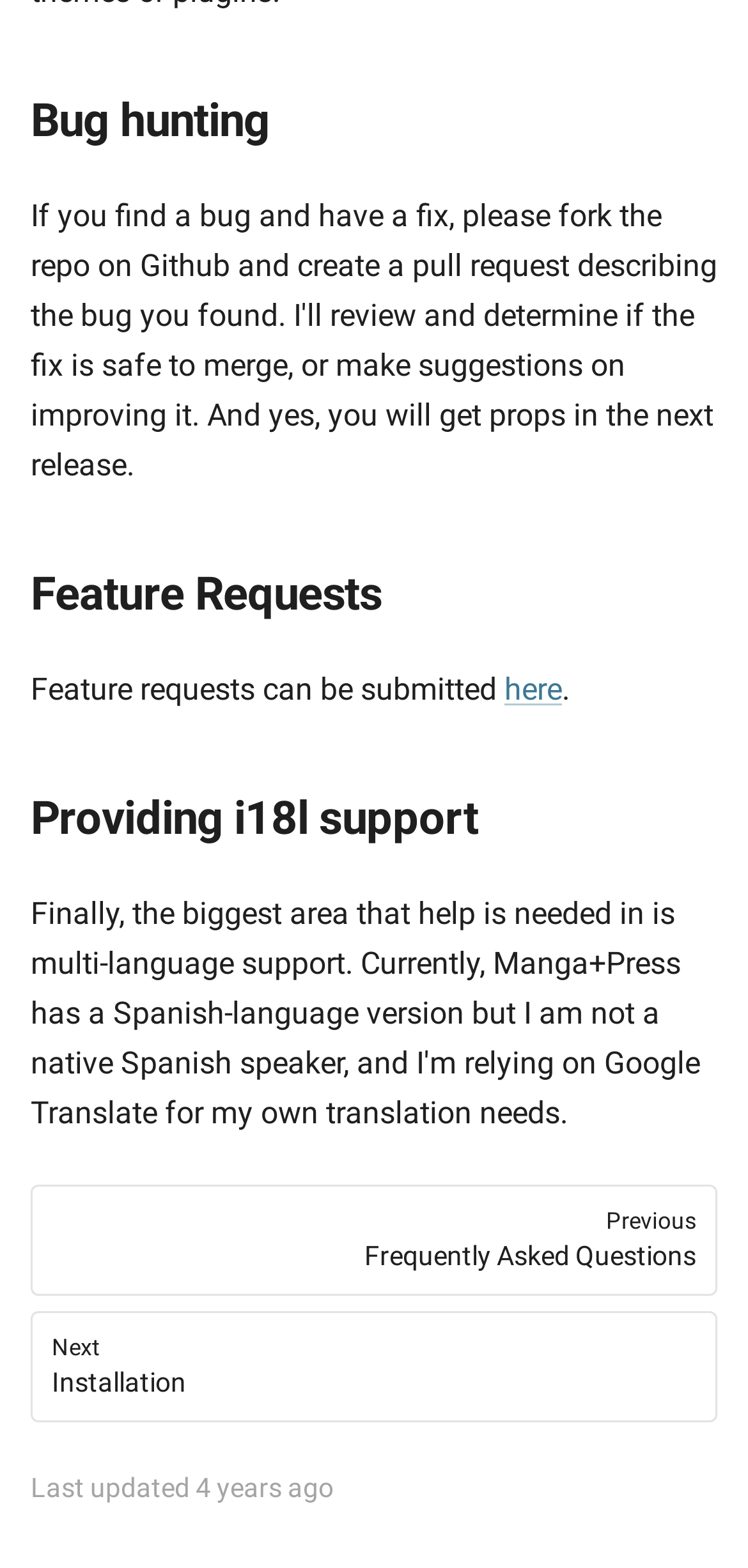From the element description PreviousFrequently Asked Questions, predict the bounding box coordinates of the UI element. The coordinates must be specified in the format (top-left x, top-left y, bottom-right x, bottom-right y) and should be within the 0 to 1 range.

[0.041, 0.755, 0.959, 0.826]